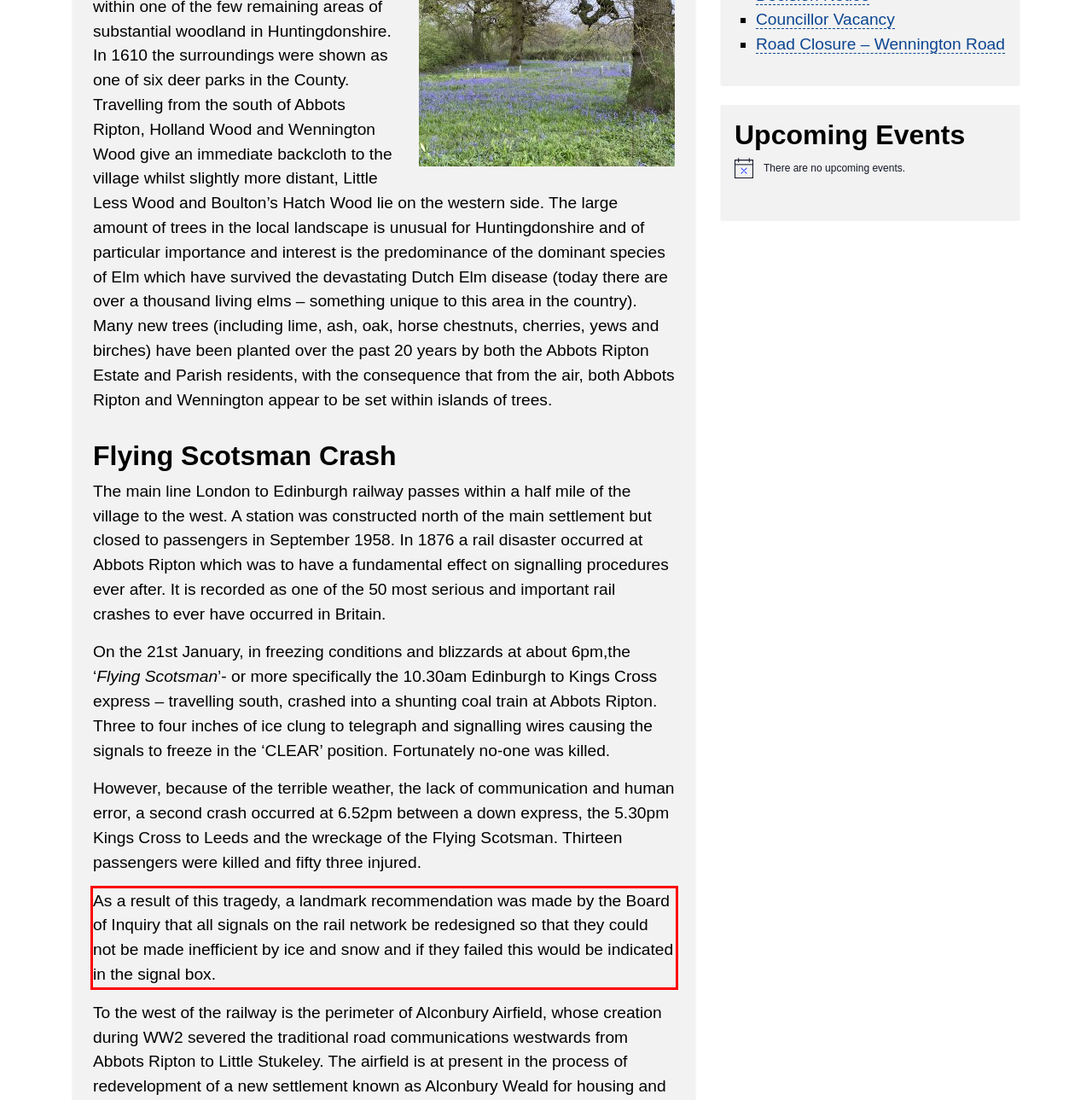Please perform OCR on the text within the red rectangle in the webpage screenshot and return the text content.

As a result of this tragedy, a landmark recommendation was made by the Board of Inquiry that all signals on the rail network be redesigned so that they could not be made inefficient by ice and snow and if they failed this would be indicated in the signal box.